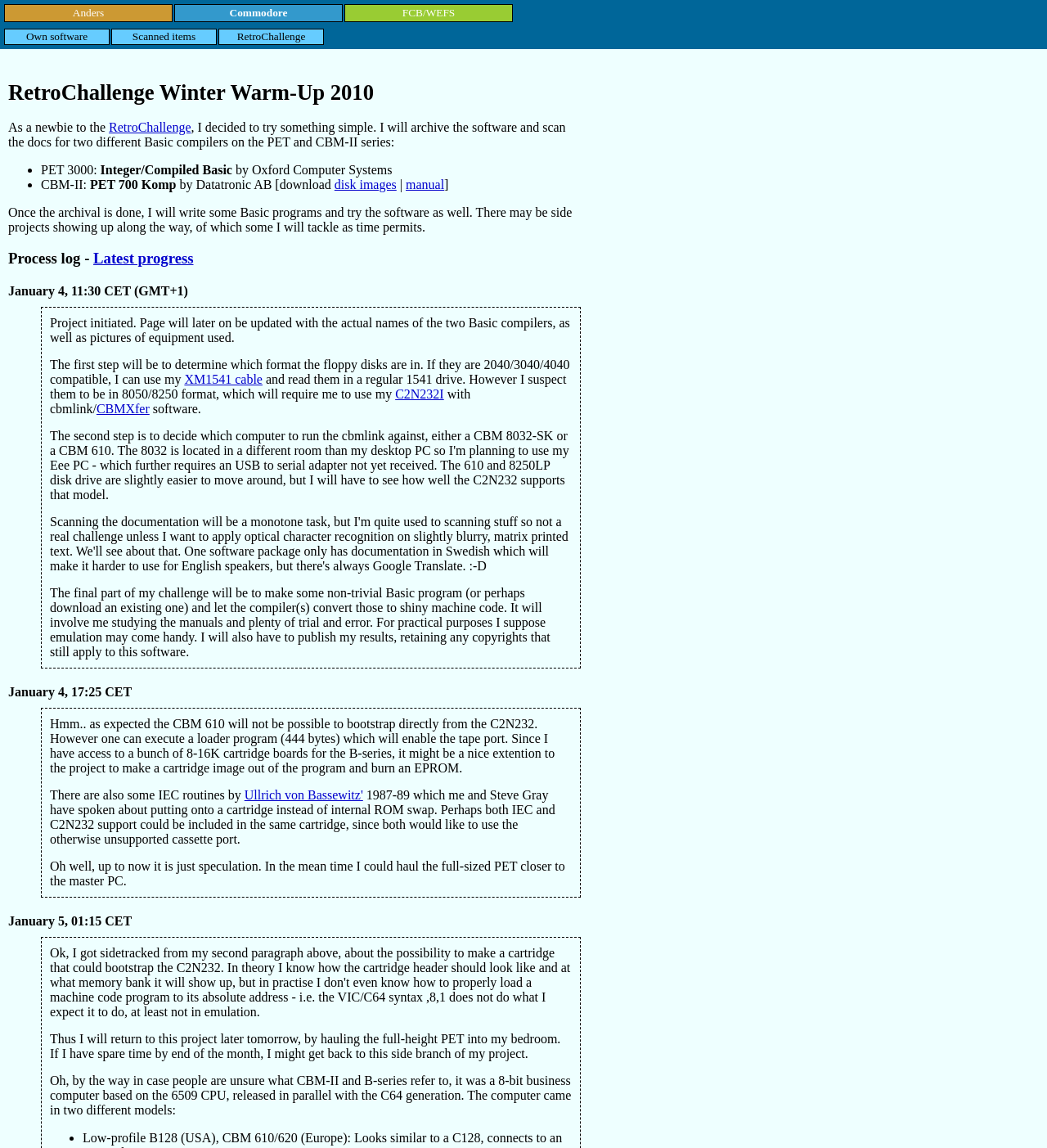Please determine the bounding box coordinates of the area that needs to be clicked to complete this task: 'Click on 'XM1541 cable' link'. The coordinates must be four float numbers between 0 and 1, formatted as [left, top, right, bottom].

[0.176, 0.325, 0.251, 0.337]